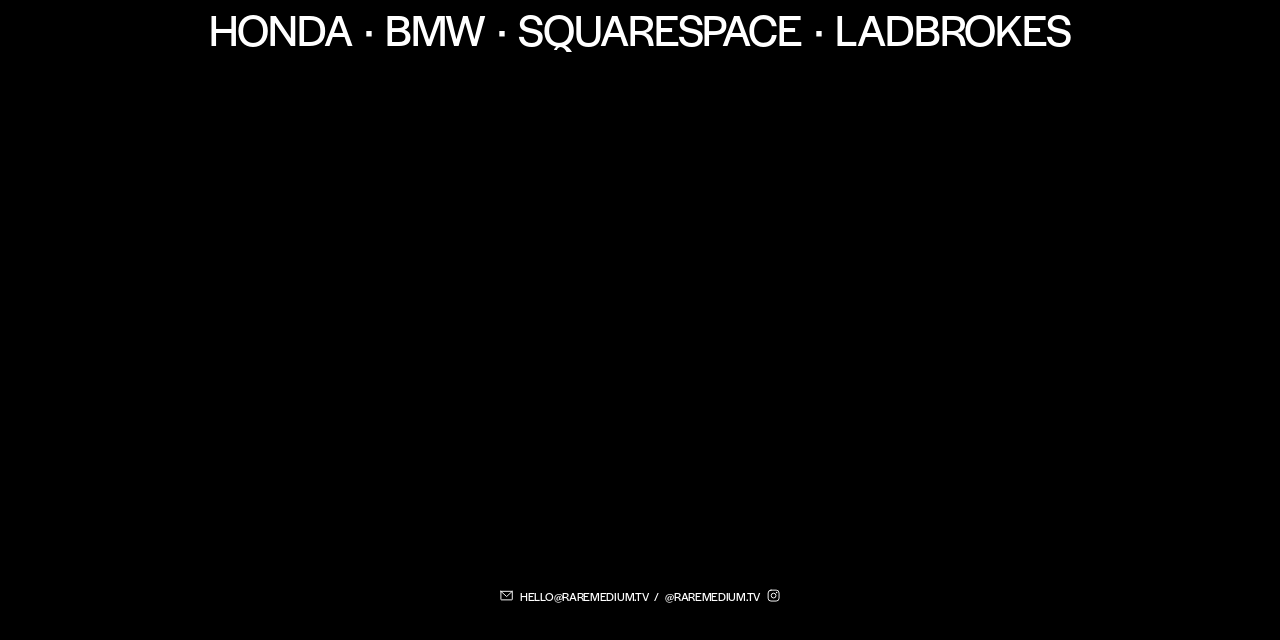Using the given element description, provide the bounding box coordinates (top-left x, top-left y, bottom-right x, bottom-right y) for the corresponding UI element in the screenshot: Honda

[0.163, 0.009, 0.275, 0.081]